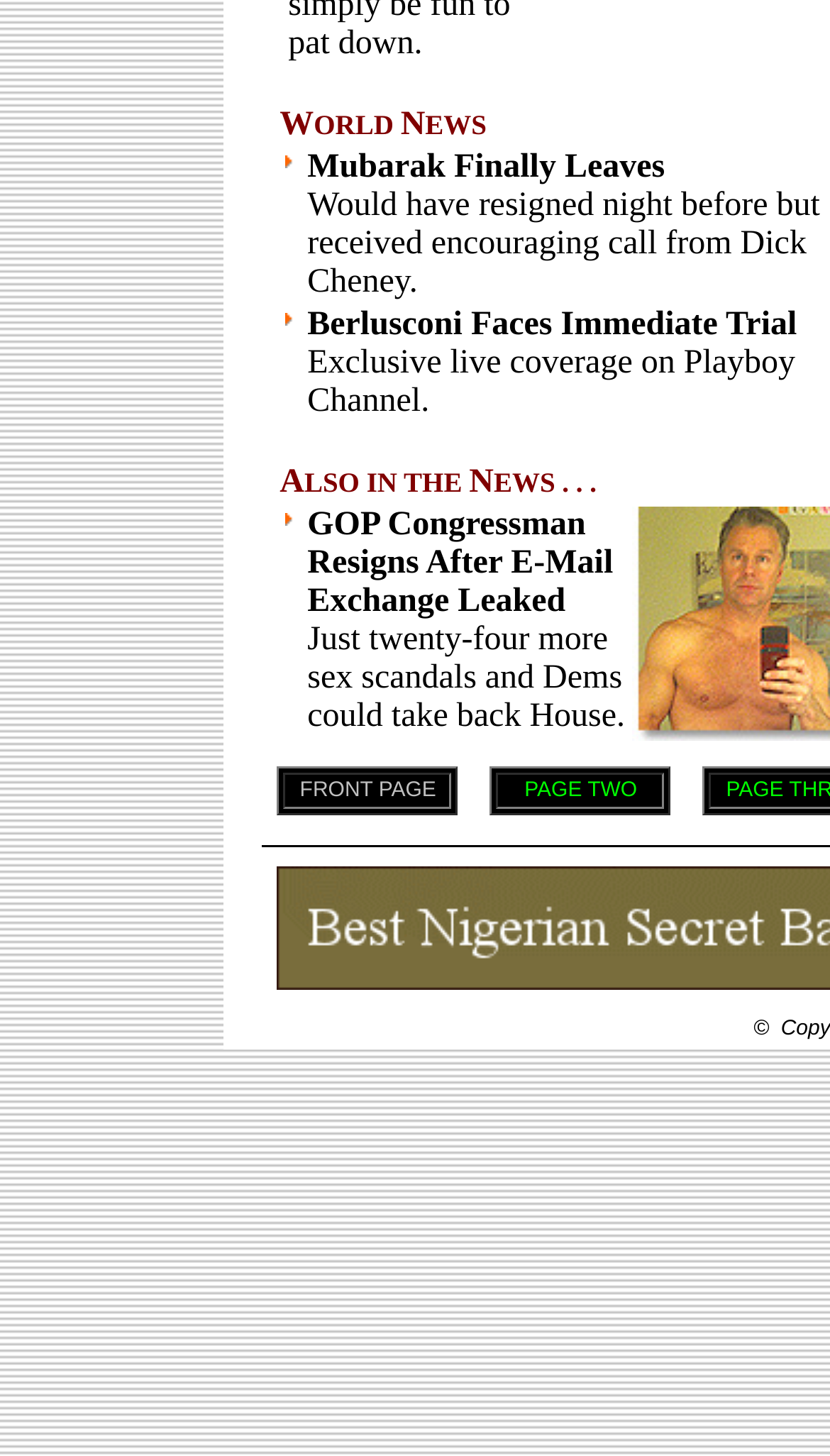Identify and provide the bounding box for the element described by: "Voice In The Desert Productions".

None